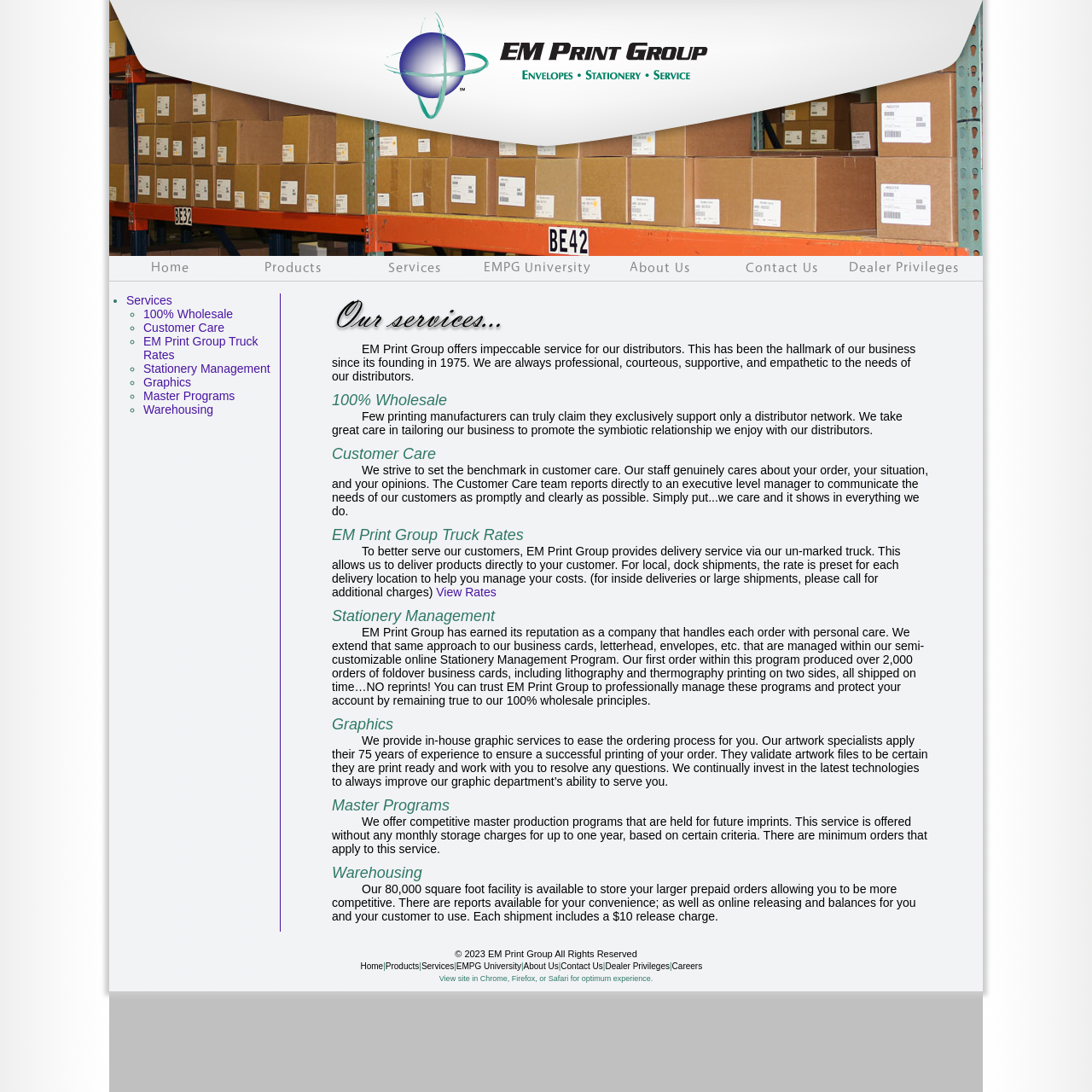With reference to the image, please provide a detailed answer to the following question: How many links are there in the footer of the webpage?

By examining the webpage, I count 9 links in the footer, including Home, Products, Services, EMPG University, About Us, Contact Us, Dealer Privileges, Careers, and a separator link '|' in between some of them.